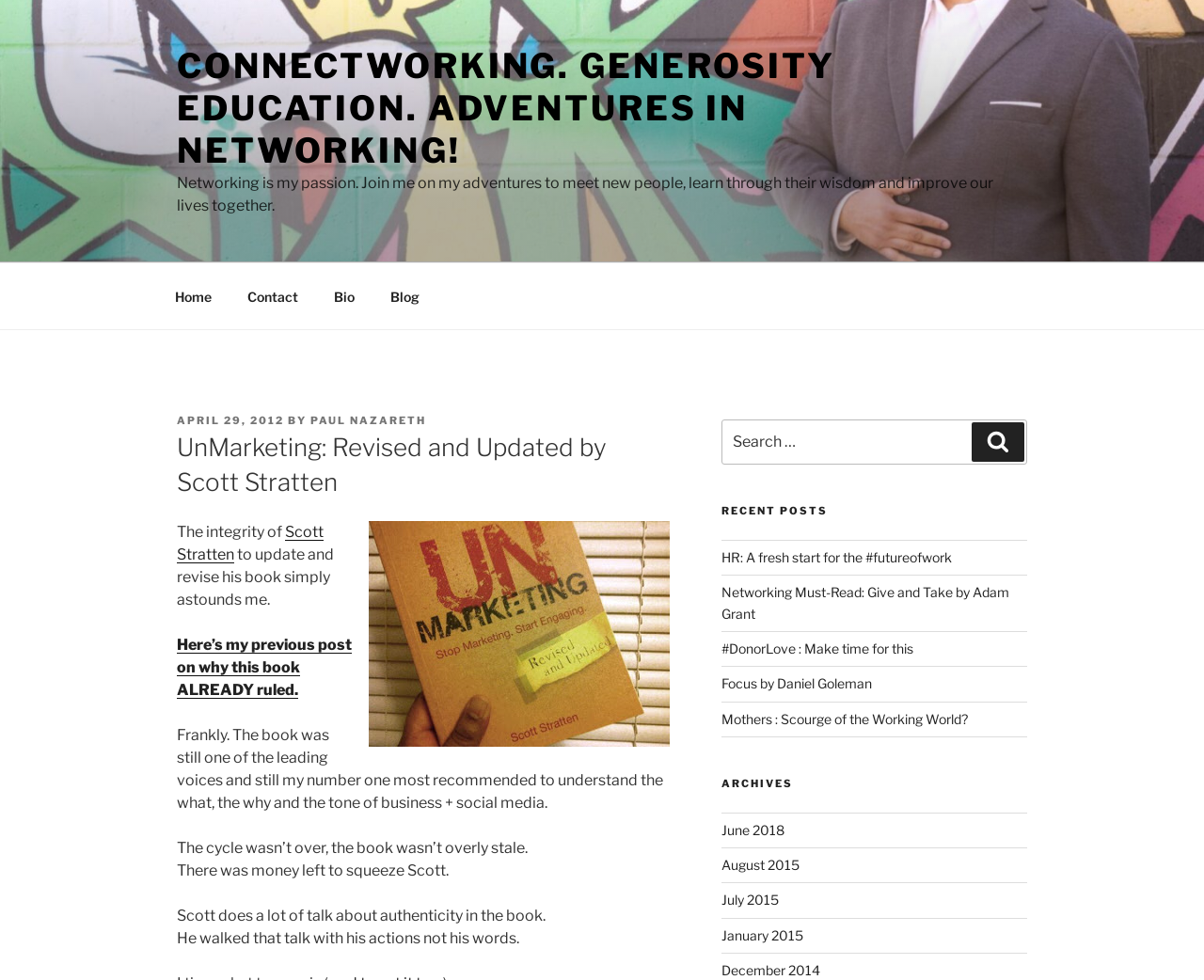Identify the bounding box coordinates of the clickable section necessary to follow the following instruction: "Click on the 'Contact' link". The coordinates should be presented as four float numbers from 0 to 1, i.e., [left, top, right, bottom].

[0.191, 0.279, 0.261, 0.326]